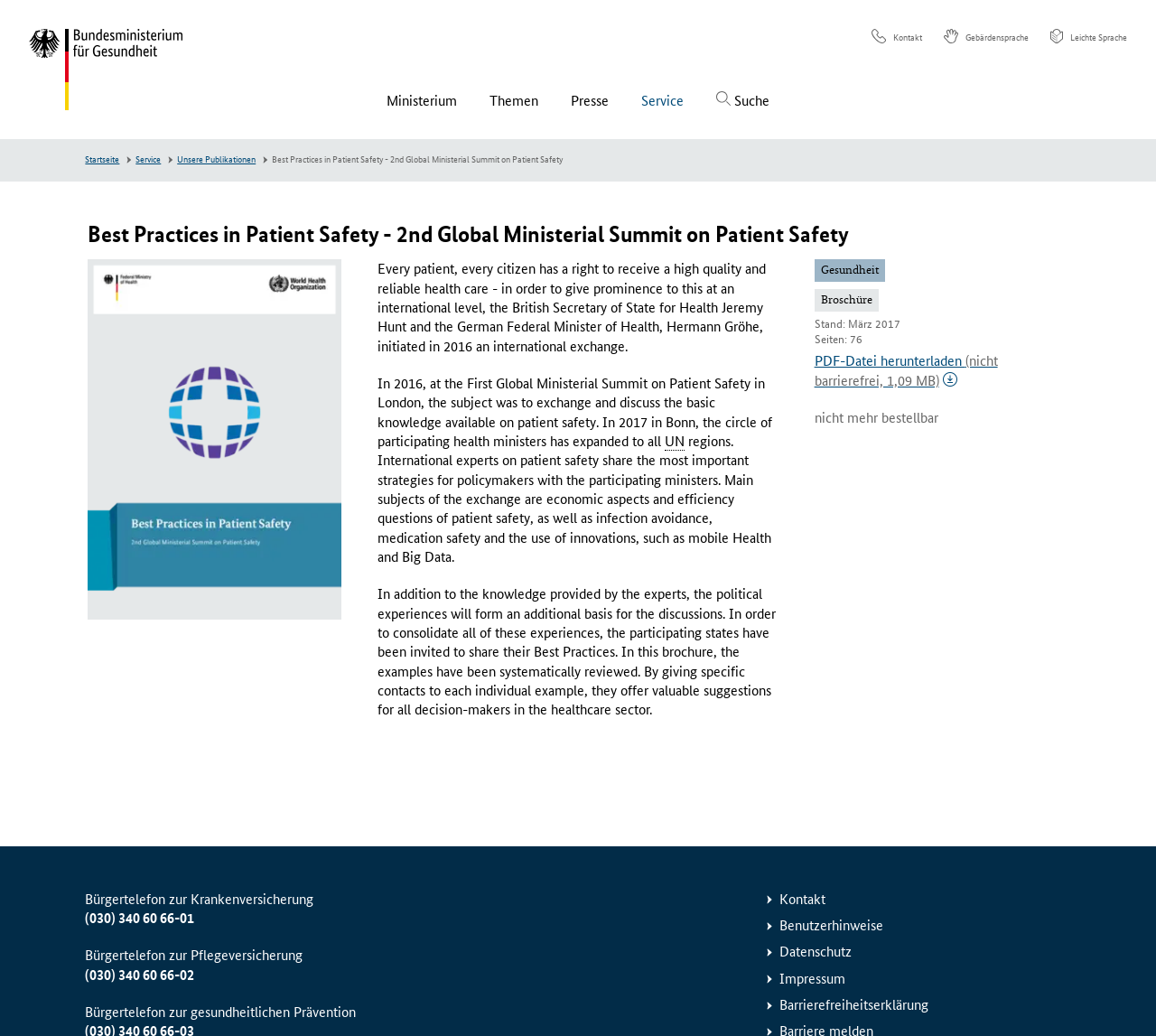From the webpage screenshot, predict the bounding box of the UI element that matches this description: "alt="Express Healthcare Staffing"".

None